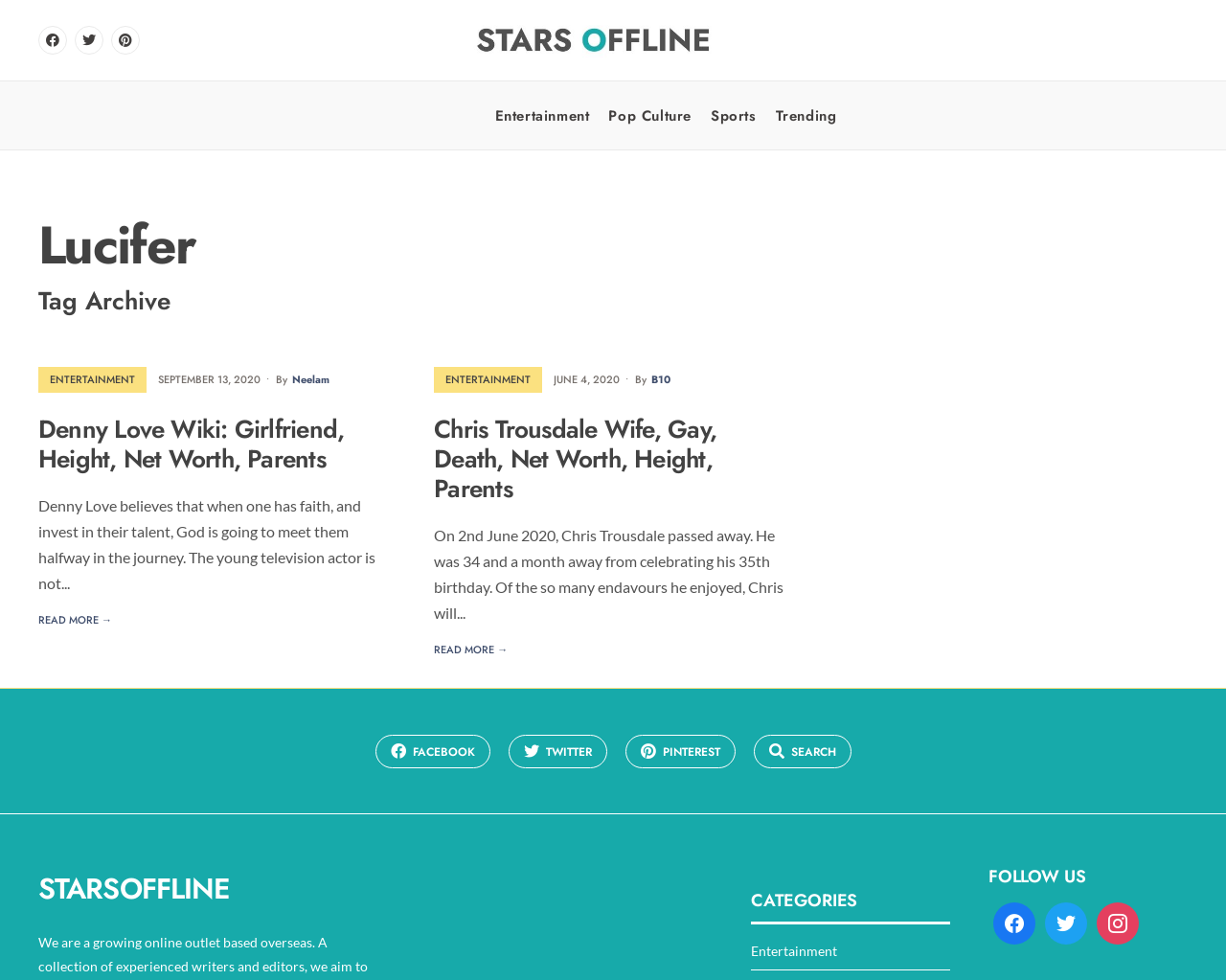Please identify the bounding box coordinates of the clickable element to fulfill the following instruction: "Search for something". The coordinates should be four float numbers between 0 and 1, i.e., [left, top, right, bottom].

[0.614, 0.75, 0.694, 0.784]